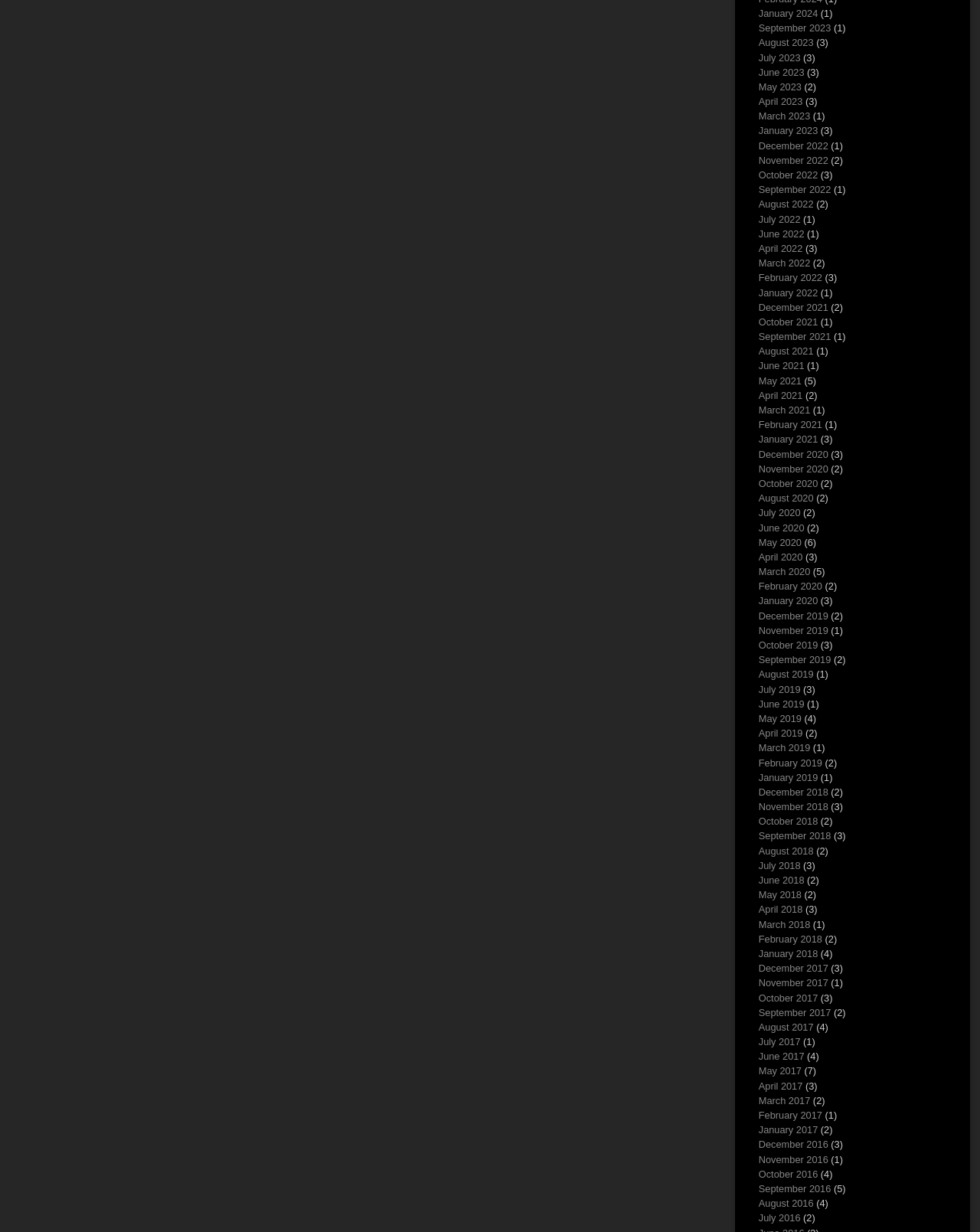What type of content is archived on this webpage?
Give a comprehensive and detailed explanation for the question.

Based on the structure and organization of the links, it appears that the webpage is archiving blog posts or articles. The links are organized by month and year, and the numbers in parentheses suggest that each link leads to a collection of posts or articles from that specific time period.